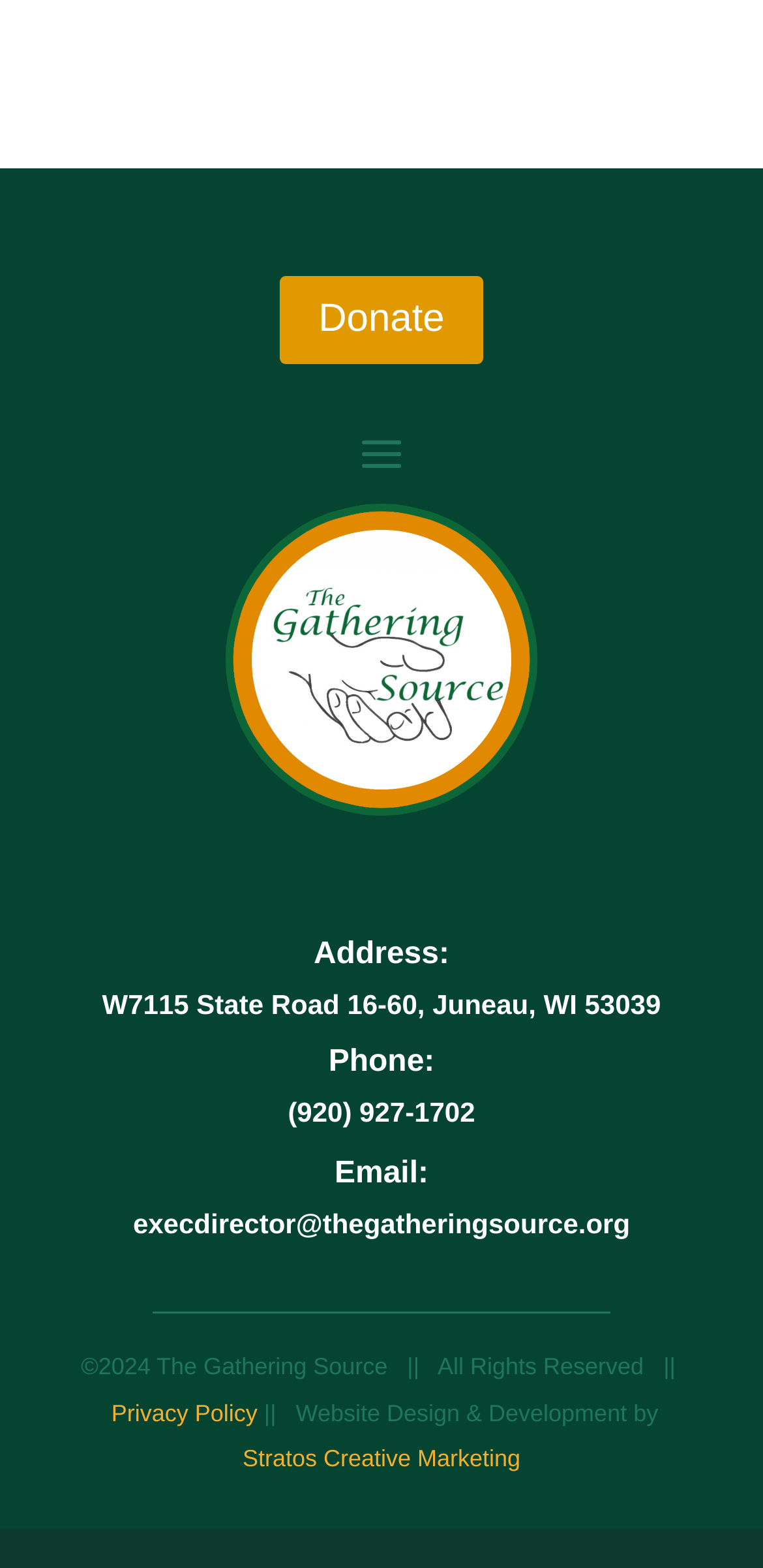Who designed the website of The Gathering Source?
Please provide a detailed and thorough answer to the question.

I found the website designer by looking at the footer section of the webpage, where it says 'Website Design & Development by Stratos Creative Marketing'.